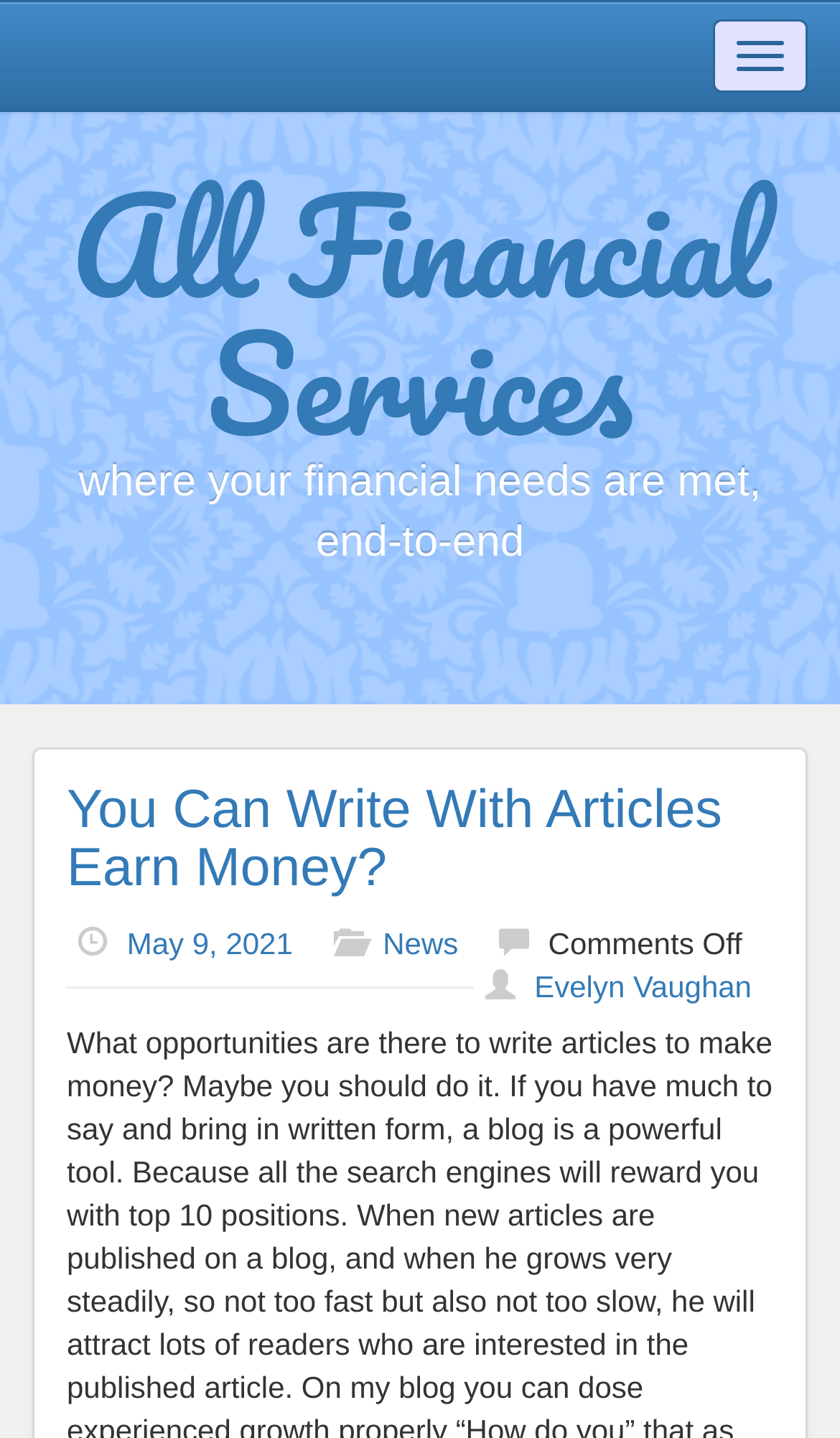Identify the bounding box for the UI element described as: "May 9, 2021". Ensure the coordinates are four float numbers between 0 and 1, formatted as [left, top, right, bottom].

[0.151, 0.644, 0.349, 0.668]